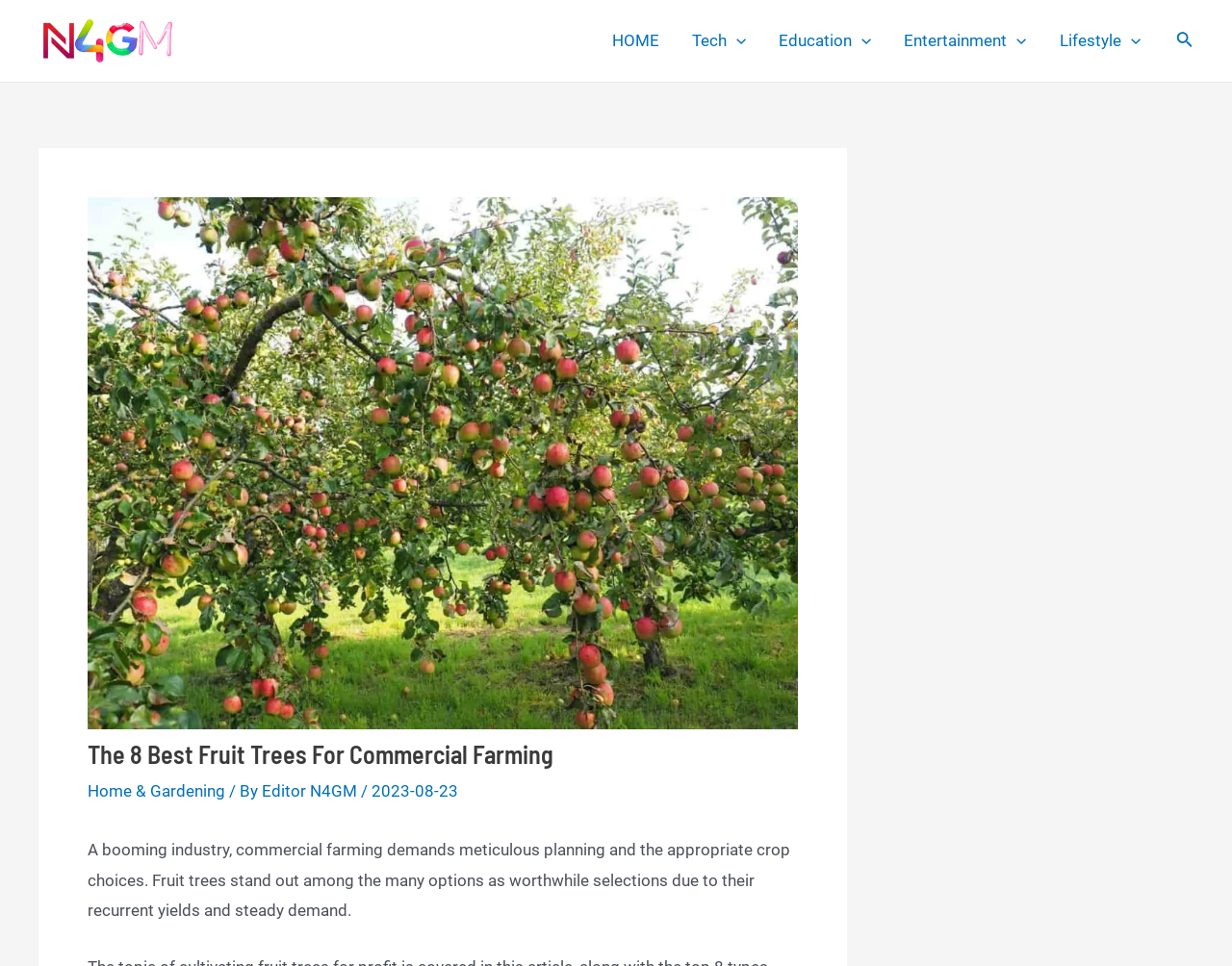Give a short answer to this question using one word or a phrase:
What is the topic of the article?

Fruit Trees For Commercial Farming